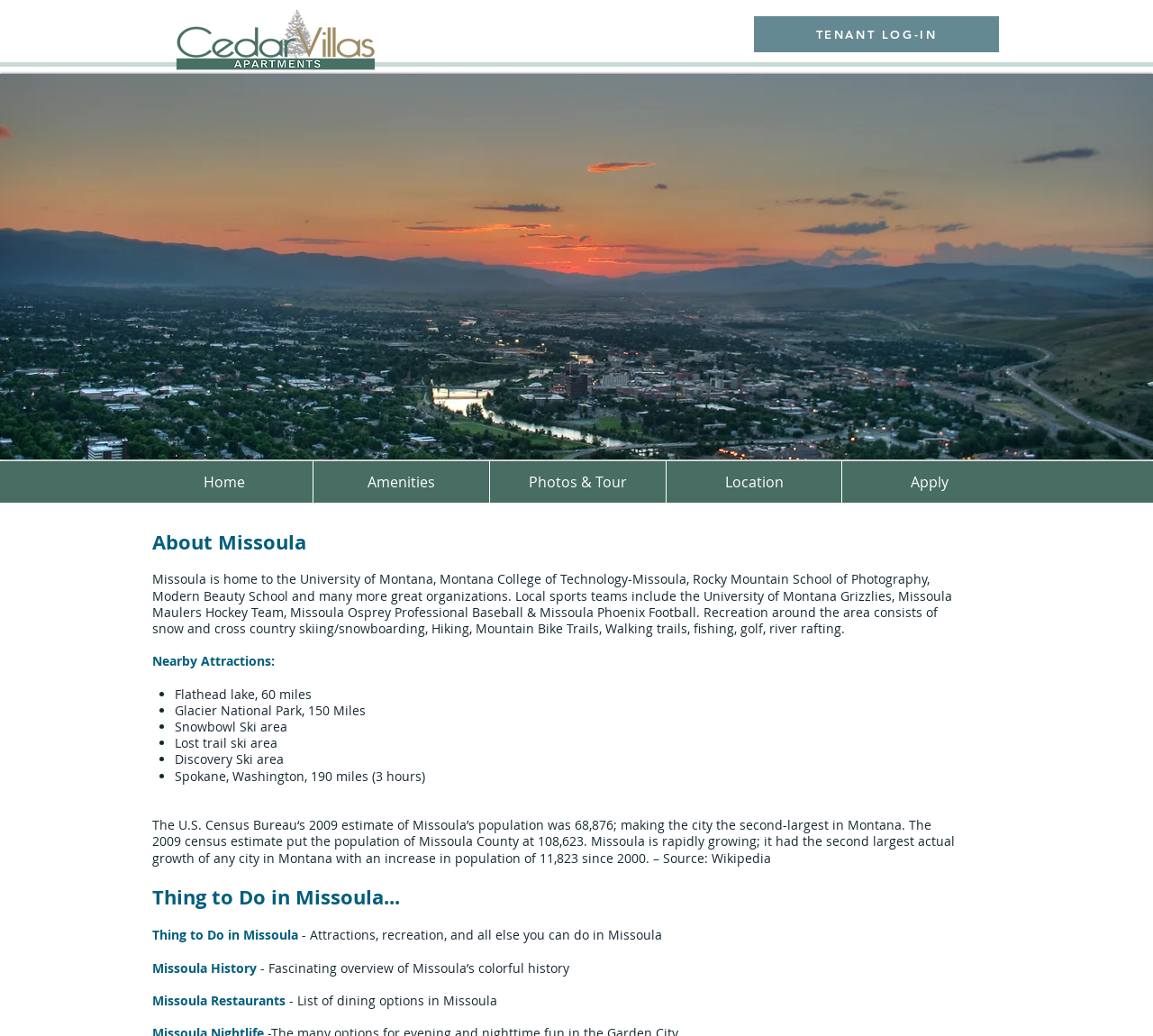Bounding box coordinates must be specified in the format (top-left x, top-left y, bottom-right x, bottom-right y). All values should be floating point numbers between 0 and 1. What are the bounding box coordinates of the UI element described as: Missoula Restaurants

[0.132, 0.957, 0.248, 0.974]